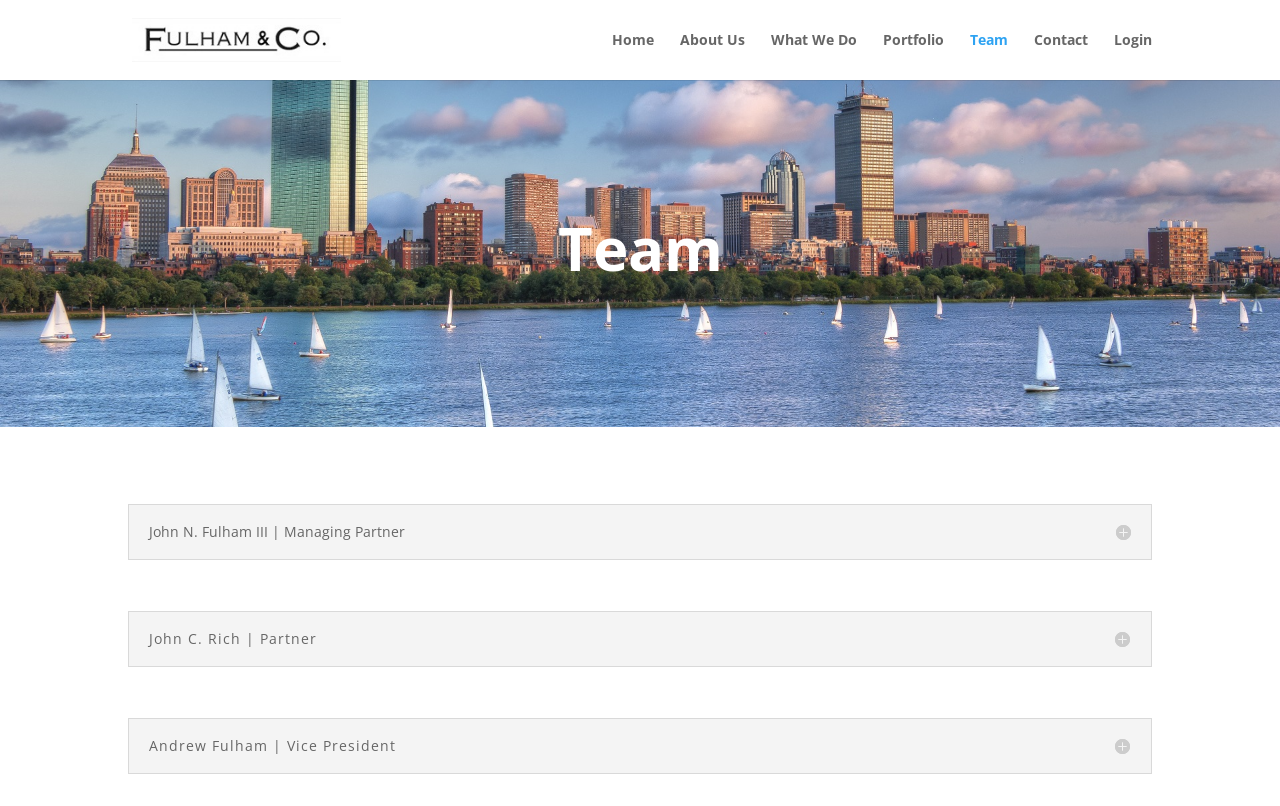Identify the bounding box coordinates for the UI element that matches this description: "Australia Travel".

None